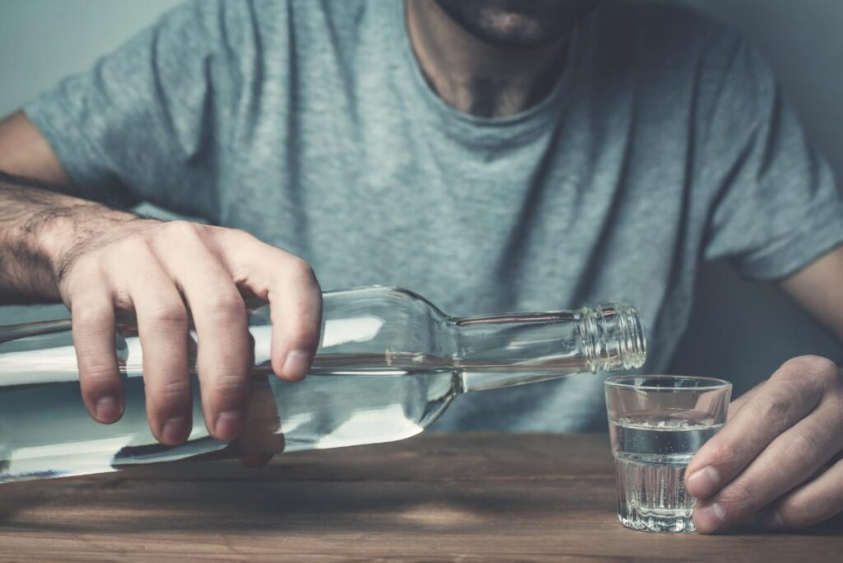What is being poured into the glass?
Using the information from the image, answer the question thoroughly.

The image shows a person pouring a clear liquid from a bottle into a small drinking glass, suggesting that the liquid is being poured into the glass.